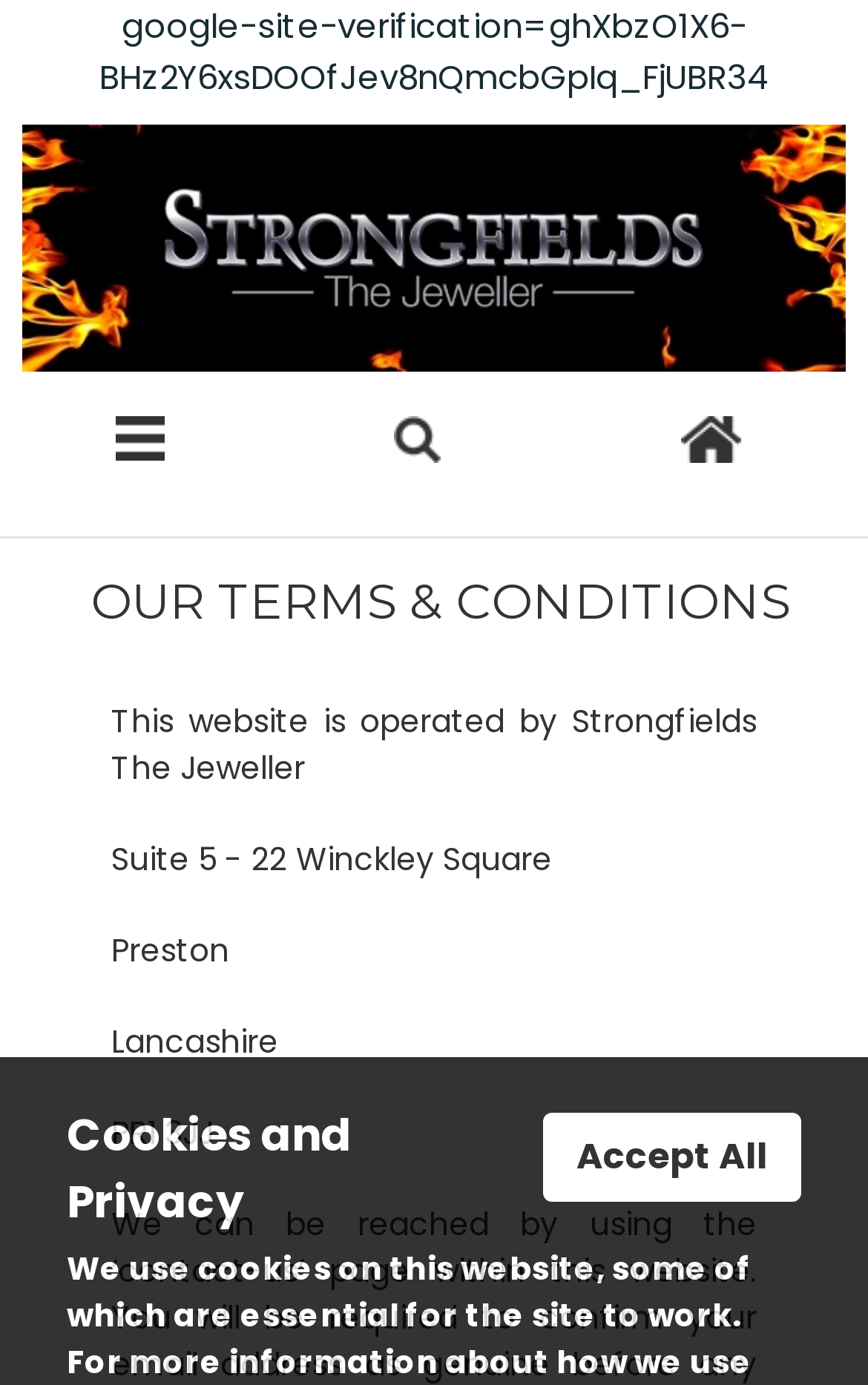Answer the question using only one word or a concise phrase: What is the address of the website operator?

Suite 5 - 22 Winckley Square, Preston, Lancashire, PR1 3JJ